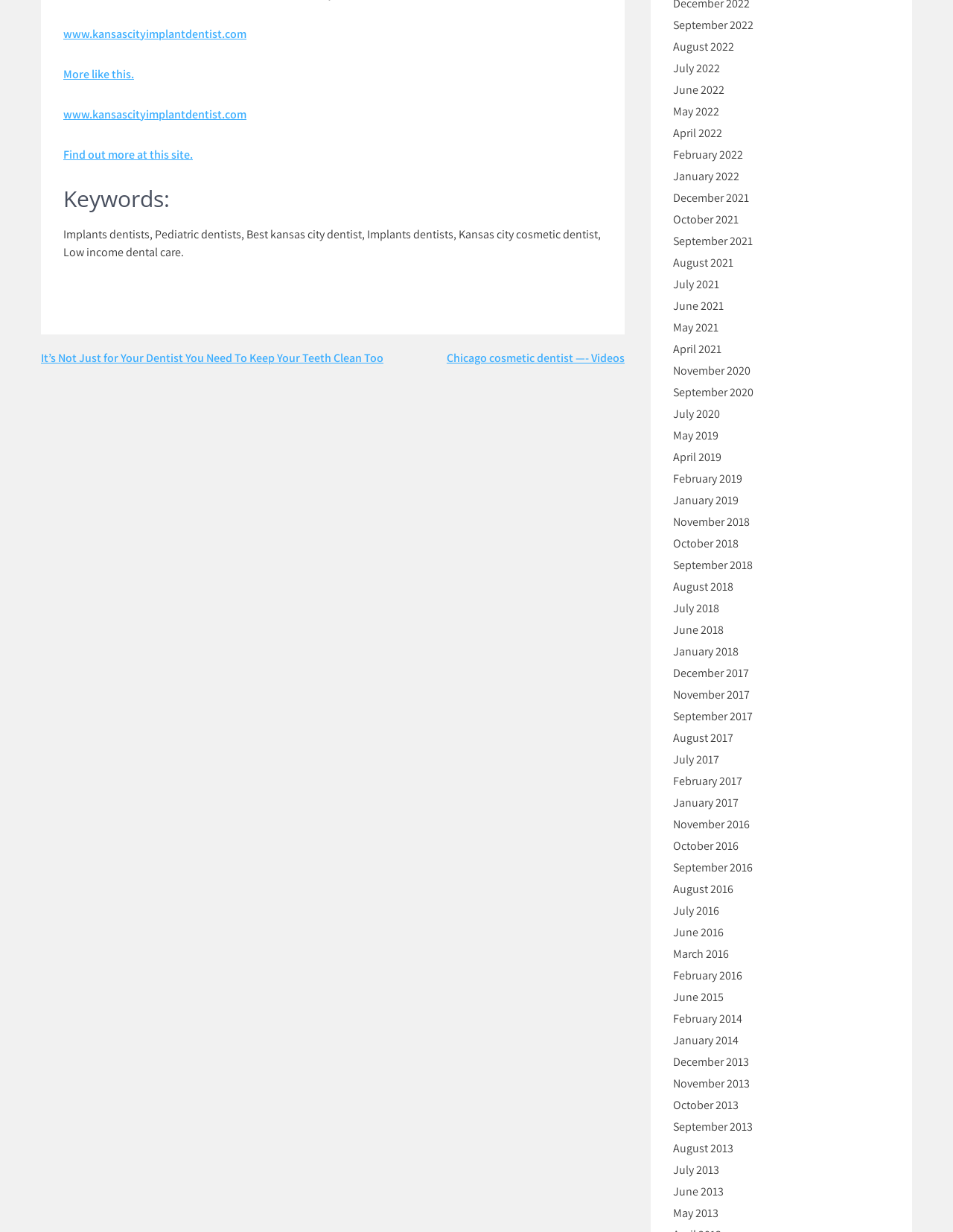Respond to the following query with just one word or a short phrase: 
How many links are there under 'Post navigation'?

2